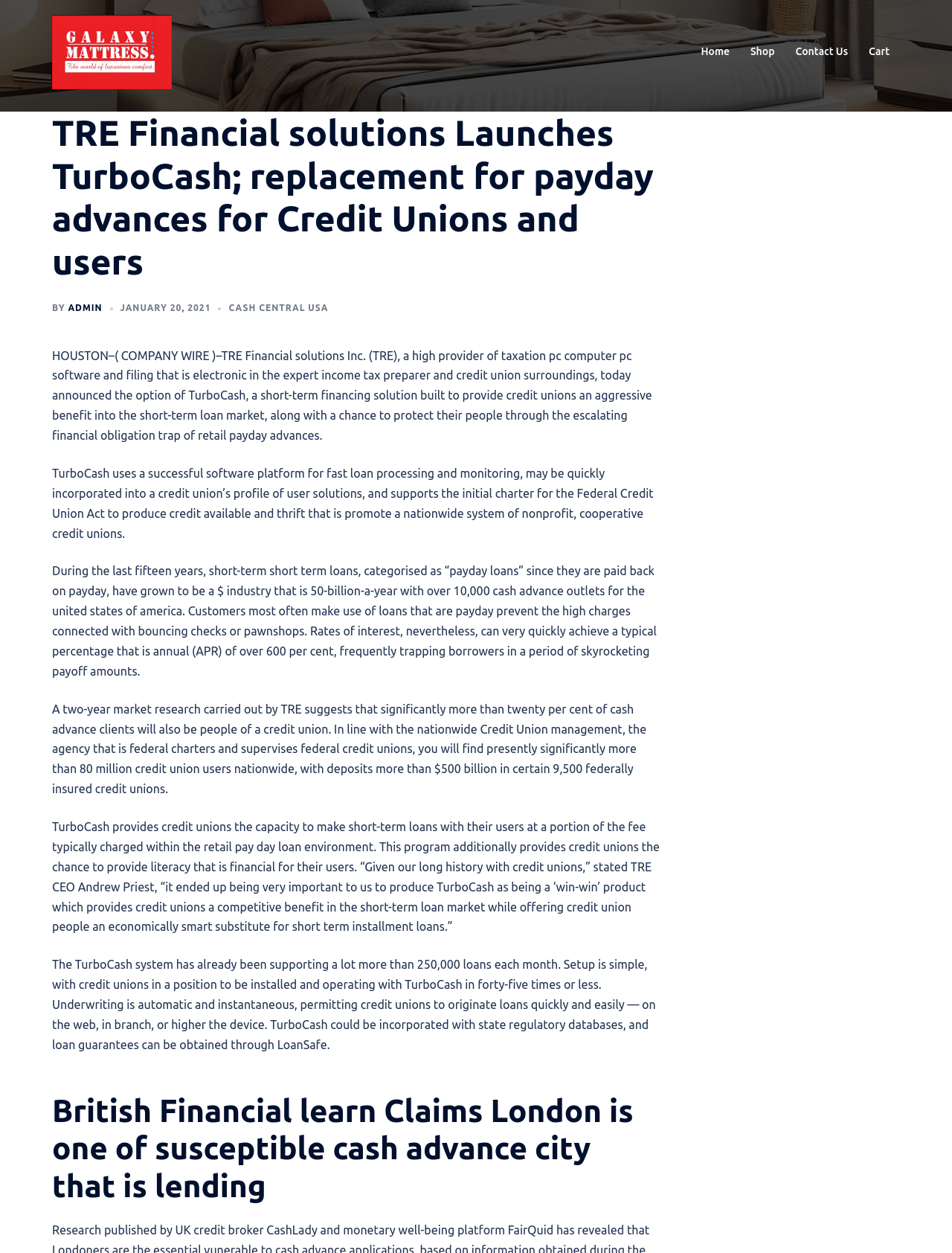What is TurboCash?
Examine the image and give a concise answer in one word or a short phrase.

Short-term financing solution